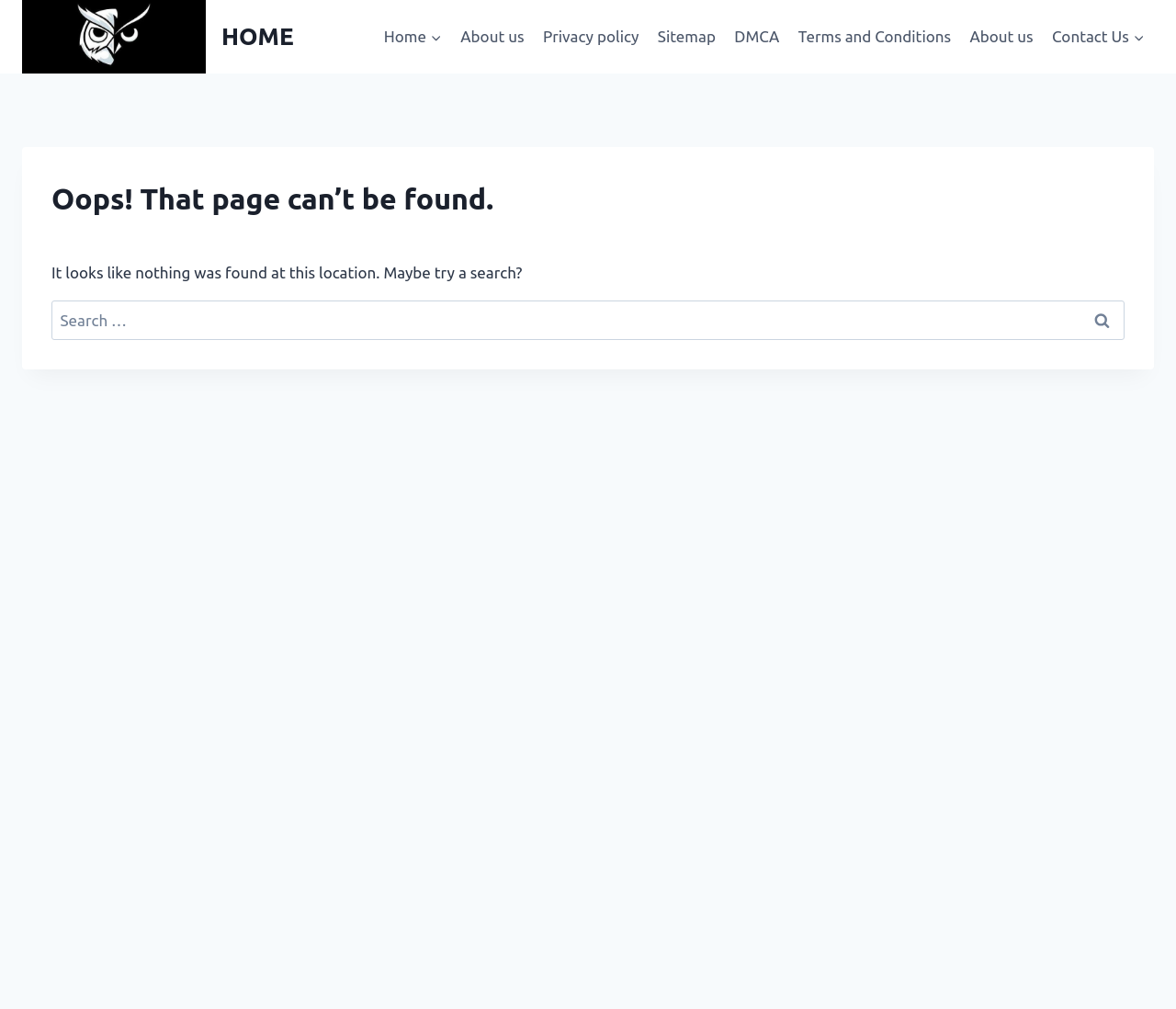Find and extract the text of the primary heading on the webpage.

Oops! That page can’t be found.